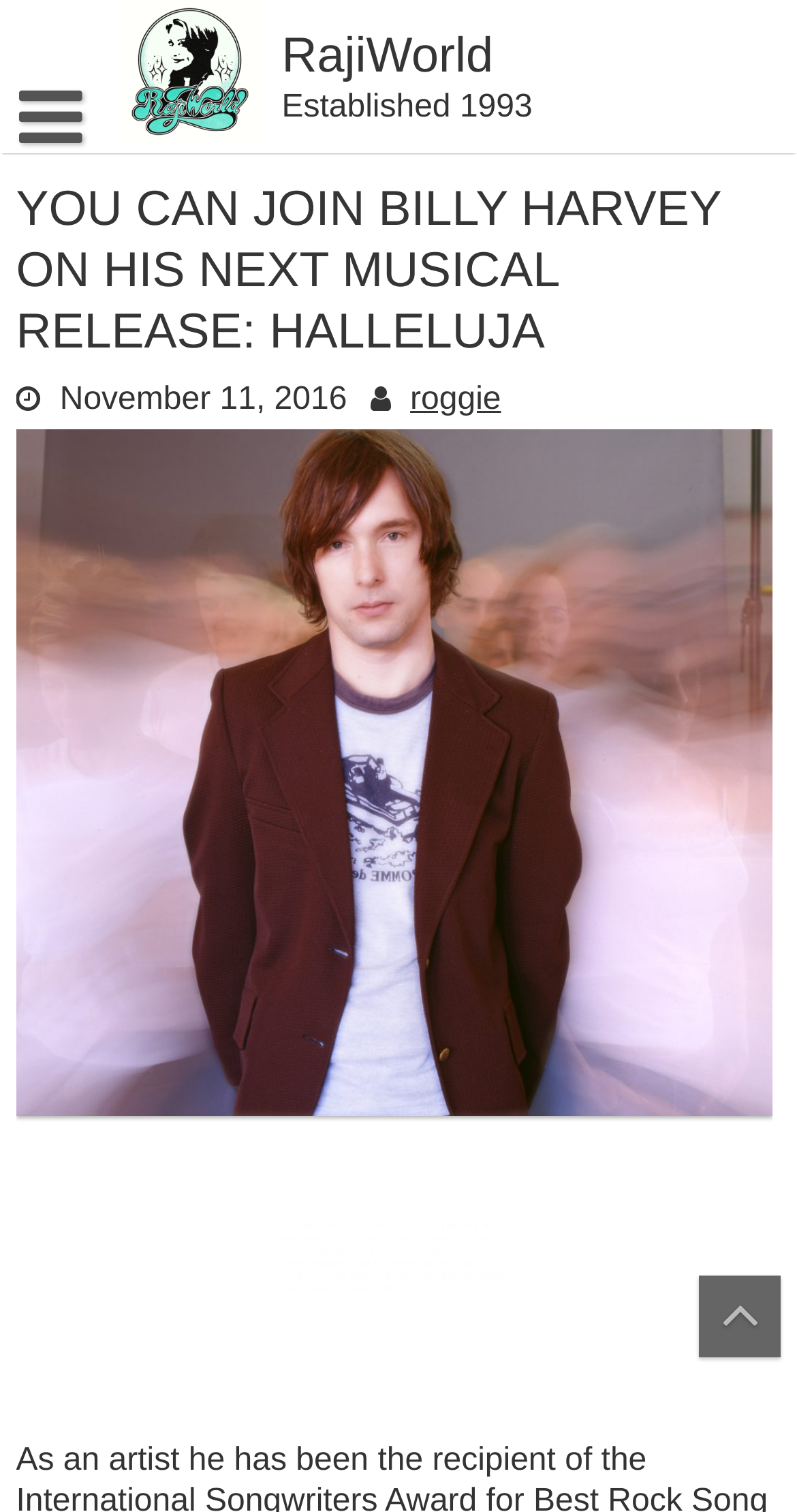What is the name of the website?
Please answer the question as detailed as possible.

The name of the website can be determined by looking at the link and image elements with the text 'RajiWorld' at the top of the webpage.